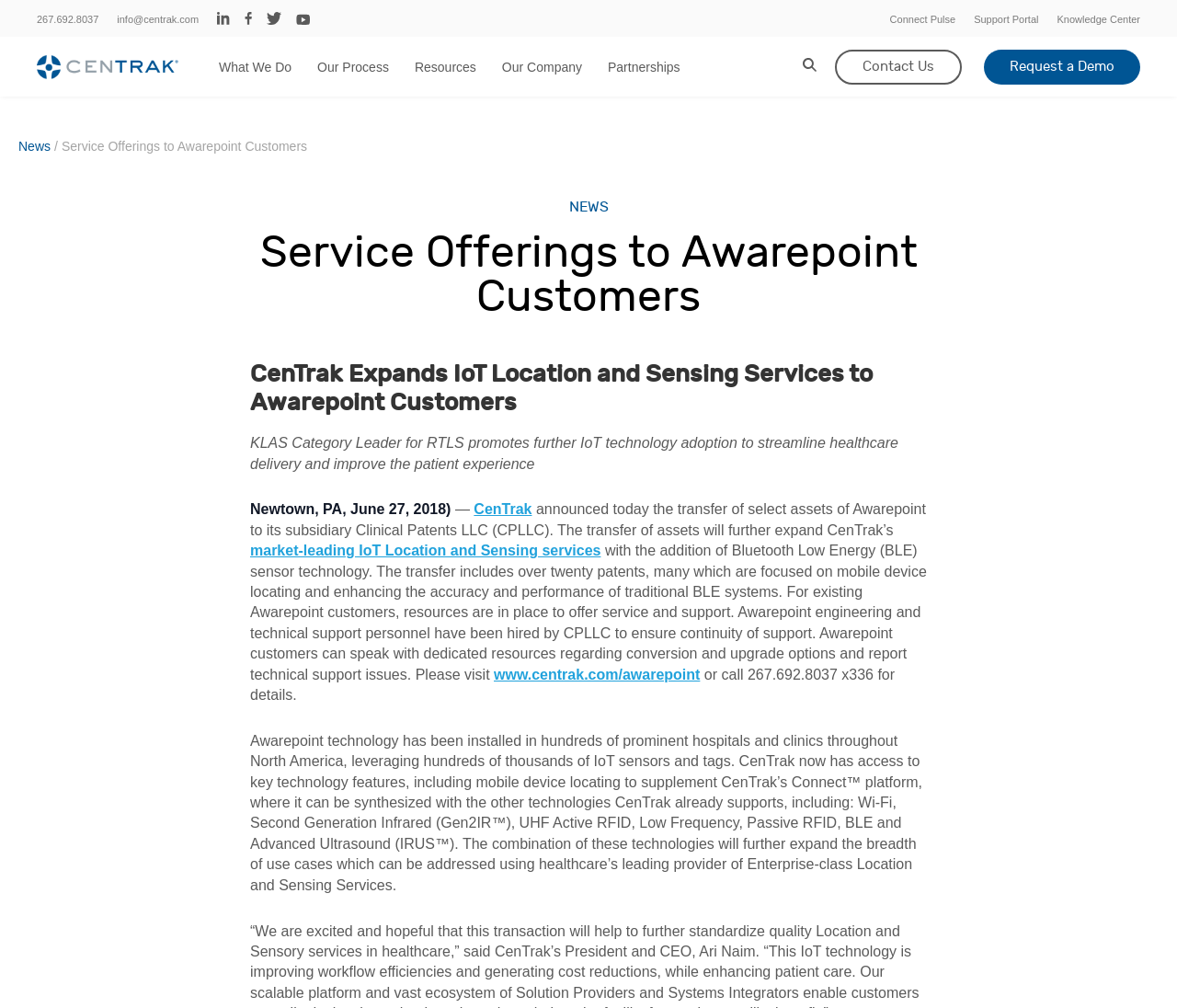Determine the bounding box coordinates of the clickable element to complete this instruction: "Visit CenTrak". Provide the coordinates in the format of four float numbers between 0 and 1, [left, top, right, bottom].

[0.403, 0.498, 0.452, 0.513]